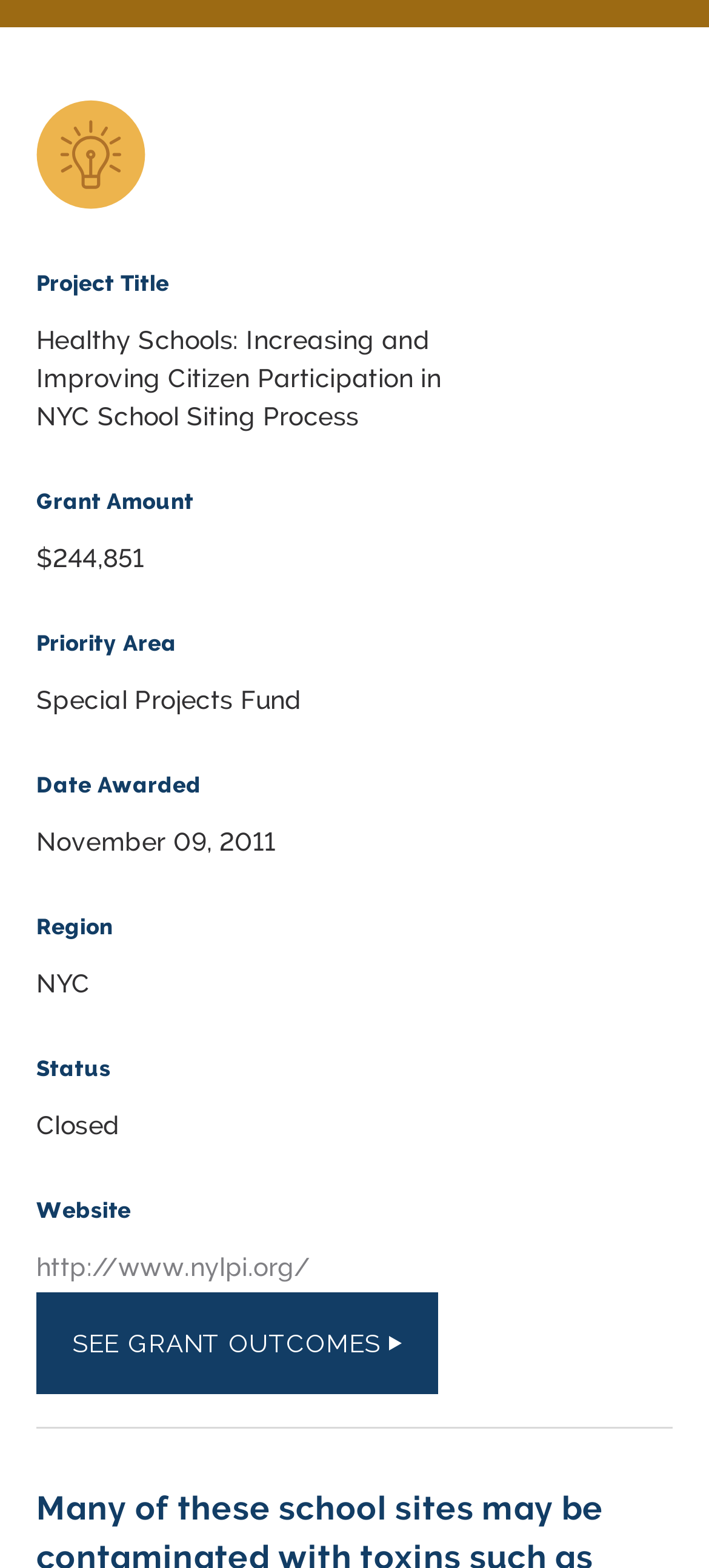Using the format (top-left x, top-left y, bottom-right x, bottom-right y), and given the element description, identify the bounding box coordinates within the screenshot: Grantee Stories

[0.153, 0.361, 0.944, 0.384]